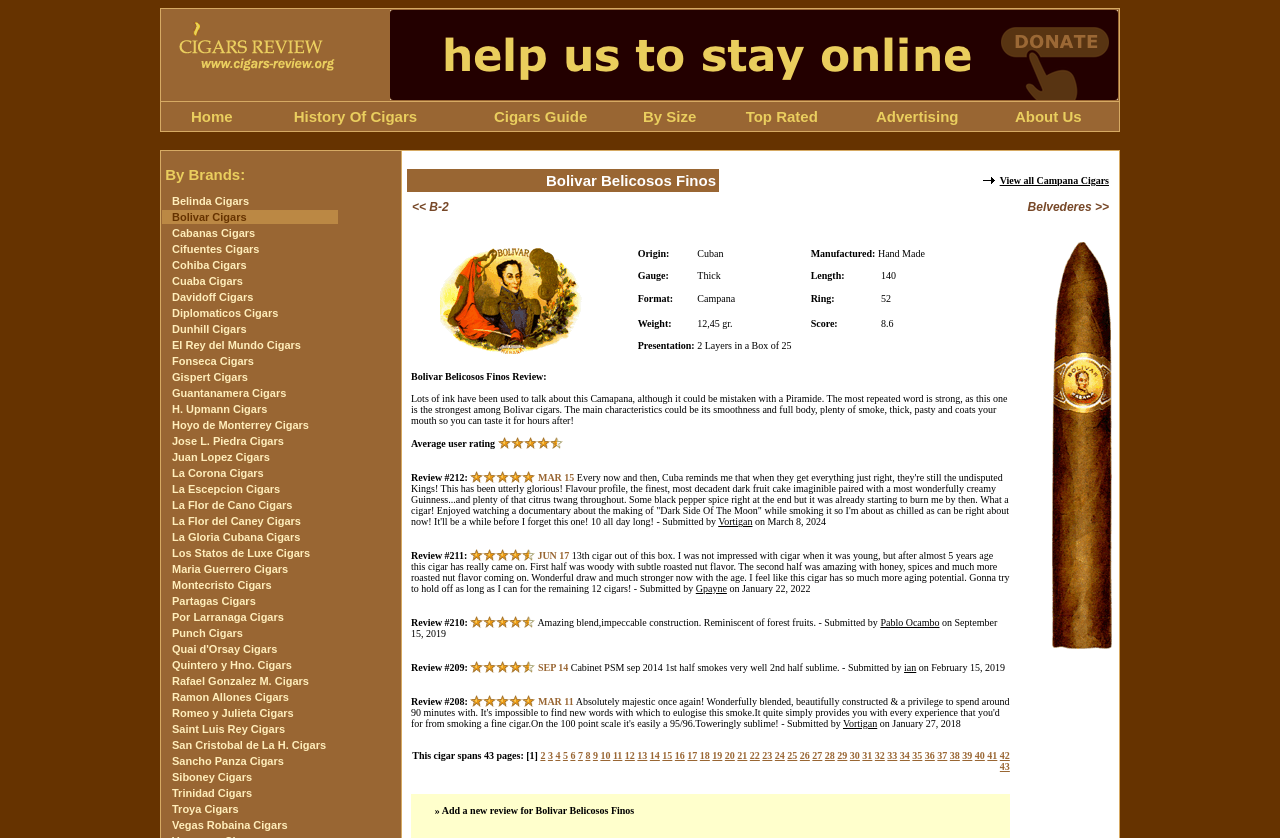How many rows are there in the 'By Brands' table?
Use the information from the image to give a detailed answer to the question.

The 'By Brands' table is located in the middle of the webpage, and it lists different brands of cigars. There are 17 rows in total, each containing a link to a different brand of cigar.